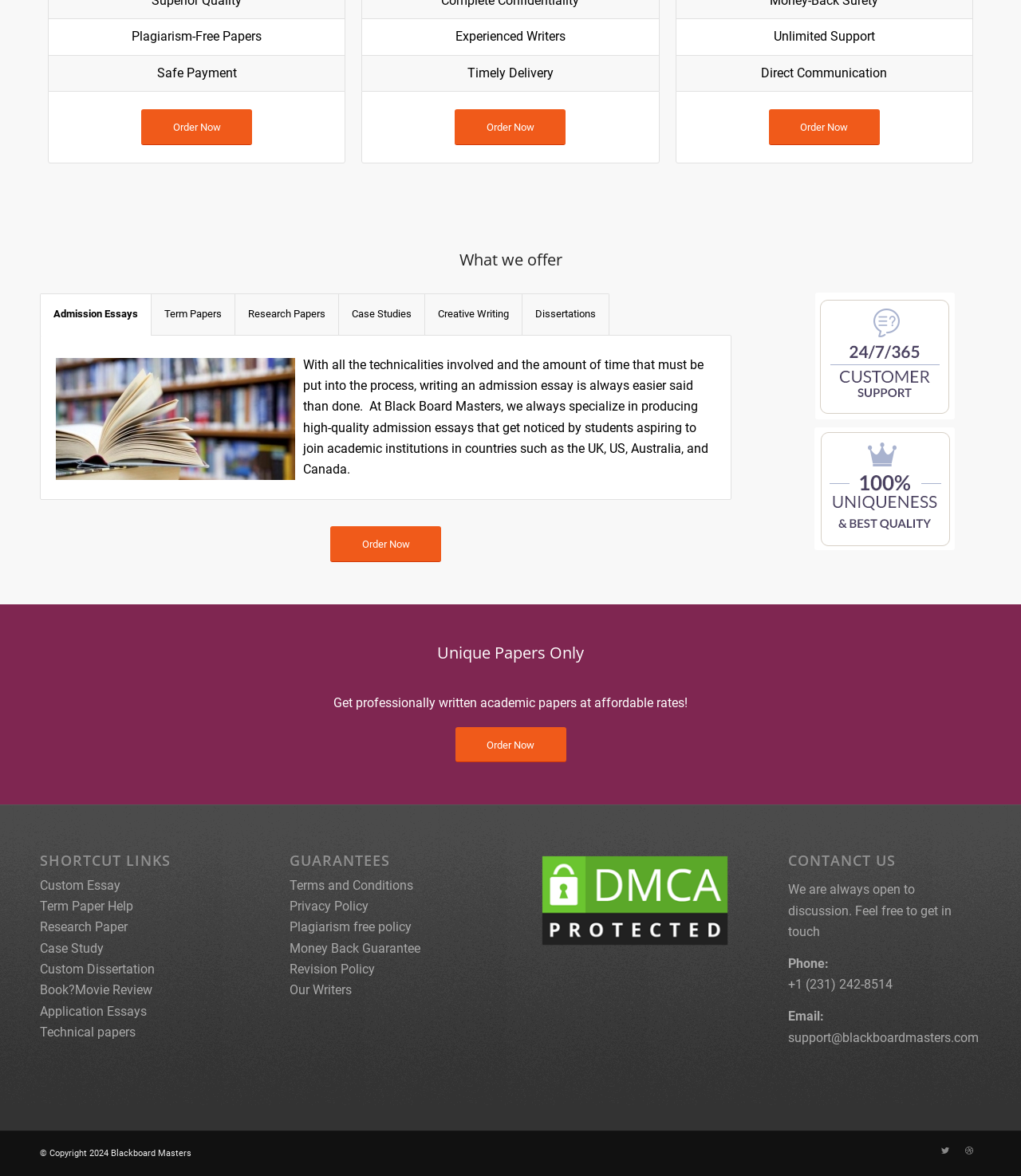Identify the bounding box coordinates for the region to click in order to carry out this instruction: "Contact us by clicking on 'support@blackboardmasters.com'". Provide the coordinates using four float numbers between 0 and 1, formatted as [left, top, right, bottom].

[0.772, 0.876, 0.959, 0.889]